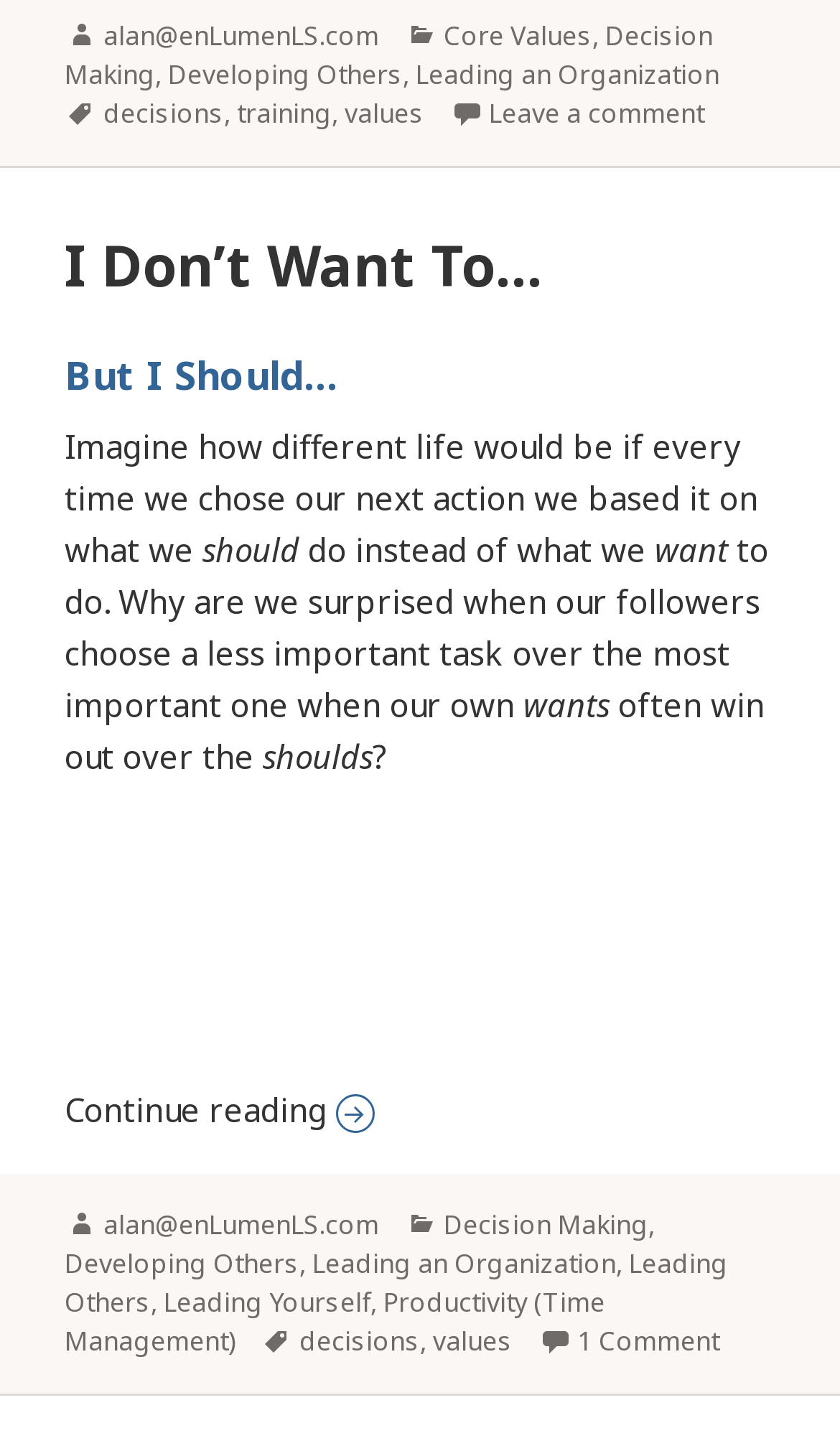What is the author's email address?
Based on the visual information, provide a detailed and comprehensive answer.

I found the author's email address by looking at the top section of the webpage, where it says 'Author' followed by a link with the email address 'alan@enLumenLS.com'.